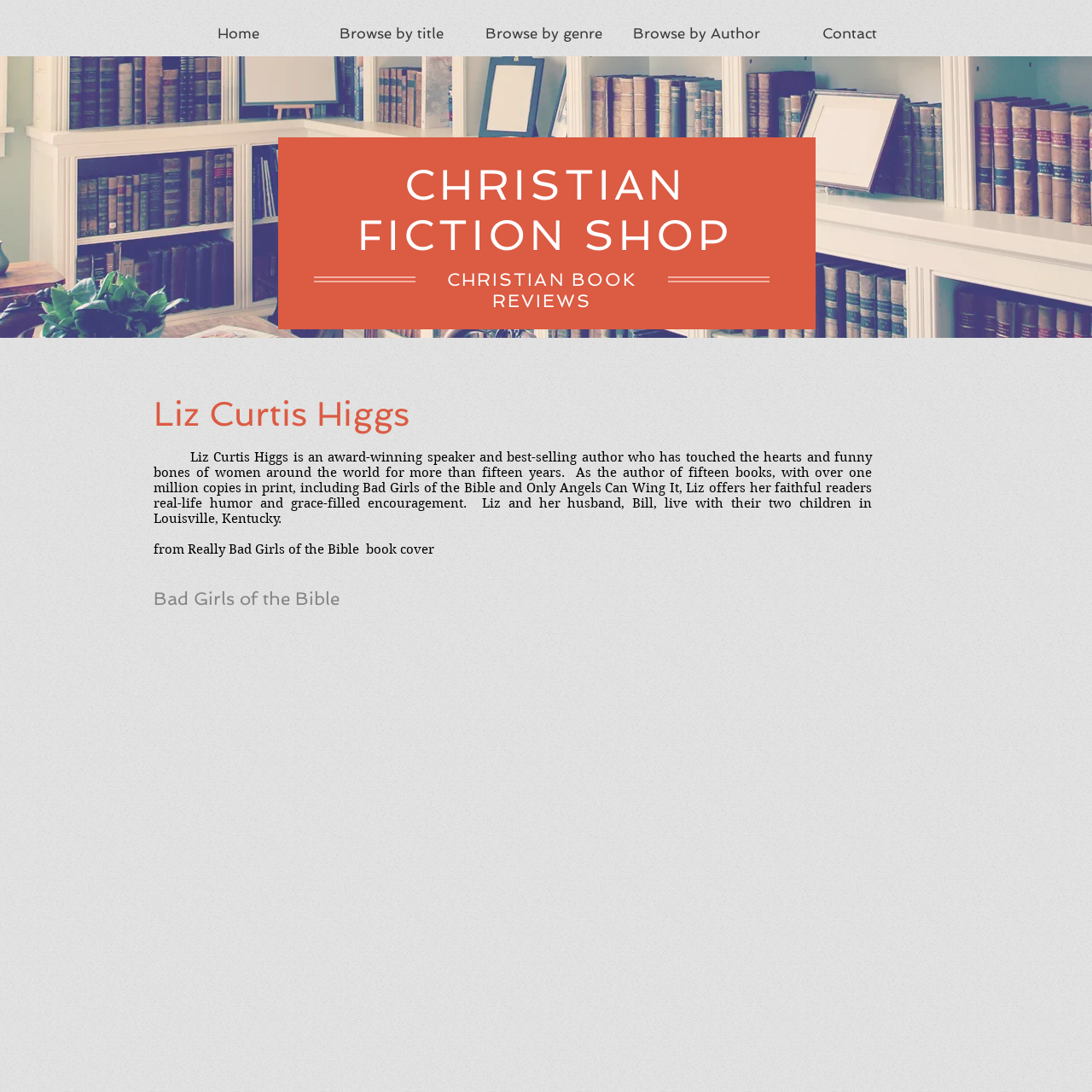Give a one-word or one-phrase response to the question: 
What is the name of the author on this webpage?

Liz Curtis Higgs